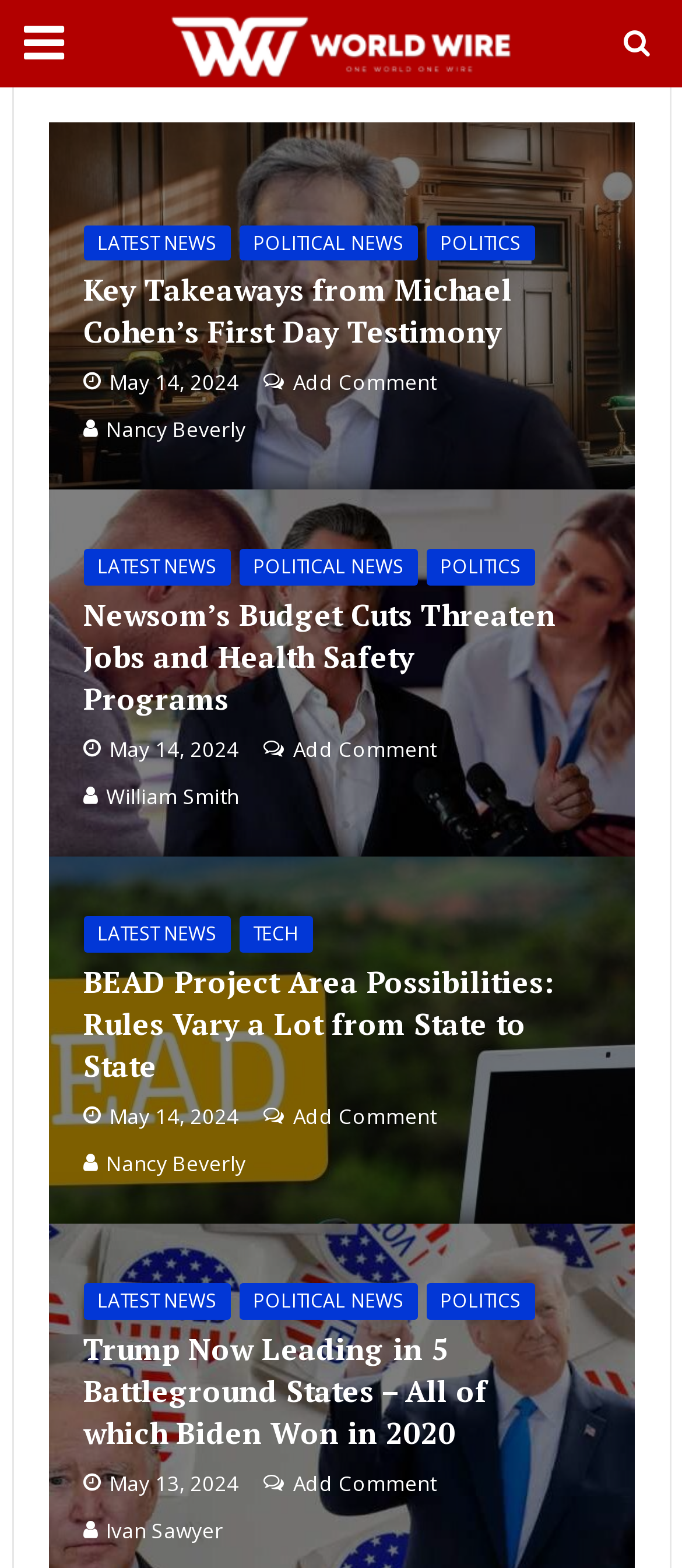Give a detailed overview of the webpage's appearance and contents.

The webpage is a news website that covers the latest news from the United States, with a focus on politics and current events. At the top of the page, there is a logo and a link to the website's homepage, "World-Wire". 

Below the logo, there are three main sections, each containing a news article. Each article has a heading, a link to the full article, and an image. The headings of the articles are "Key Takeaways from Michael Cohen’s First Day Testimony", "Newsom’s Budget Cuts Threaten Jobs and Health Safety Programs", and "BEAD Project Area Possibilities: Rules Vary a Lot from State to State". 

To the right of each heading, there are links to categories such as "LATEST NEWS", "POLITICAL NEWS", and "POLITICS". There is also a date stamp and links to add comments and view the author's profile. 

The articles are arranged in a vertical layout, with the most recent article at the top. The images accompanying each article are displayed above the article's heading and link. There are a total of four articles on the page, with the fourth article's heading being "Trump Now Leading in 5 Battleground States – All of which Biden Won in 2020".